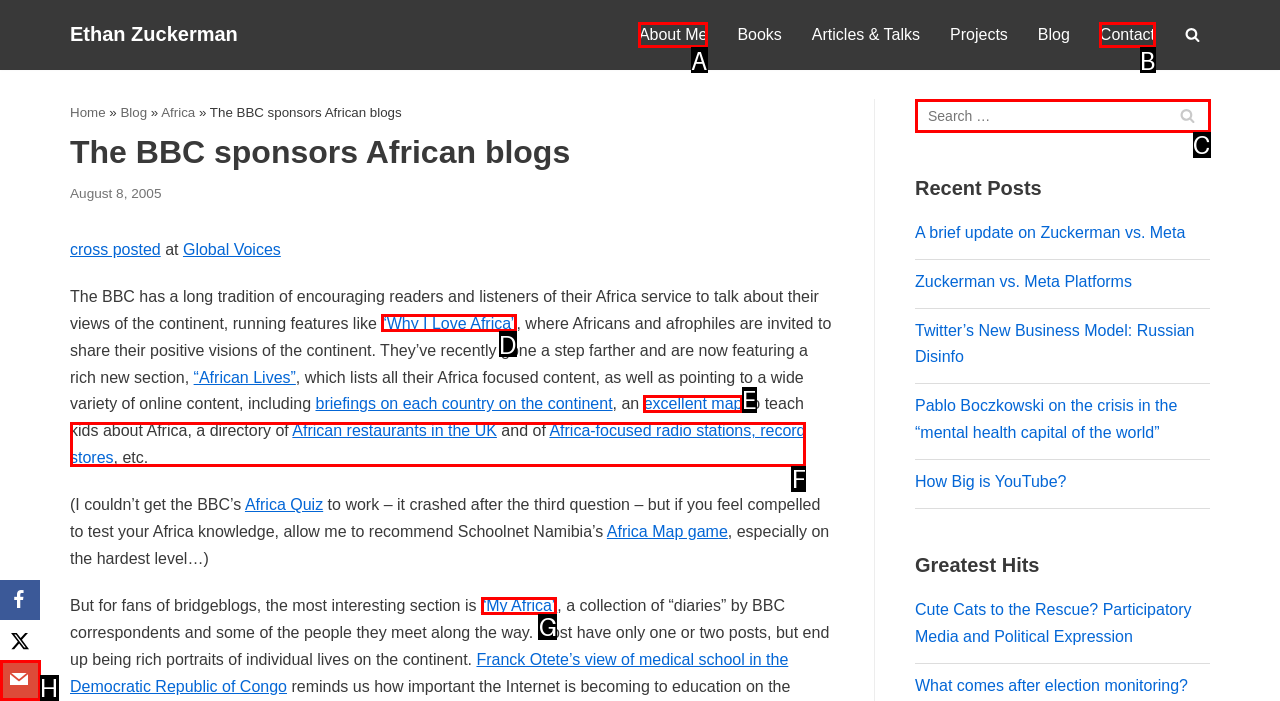Identify the HTML element that should be clicked to accomplish the task: Enter your name
Provide the option's letter from the given choices.

None